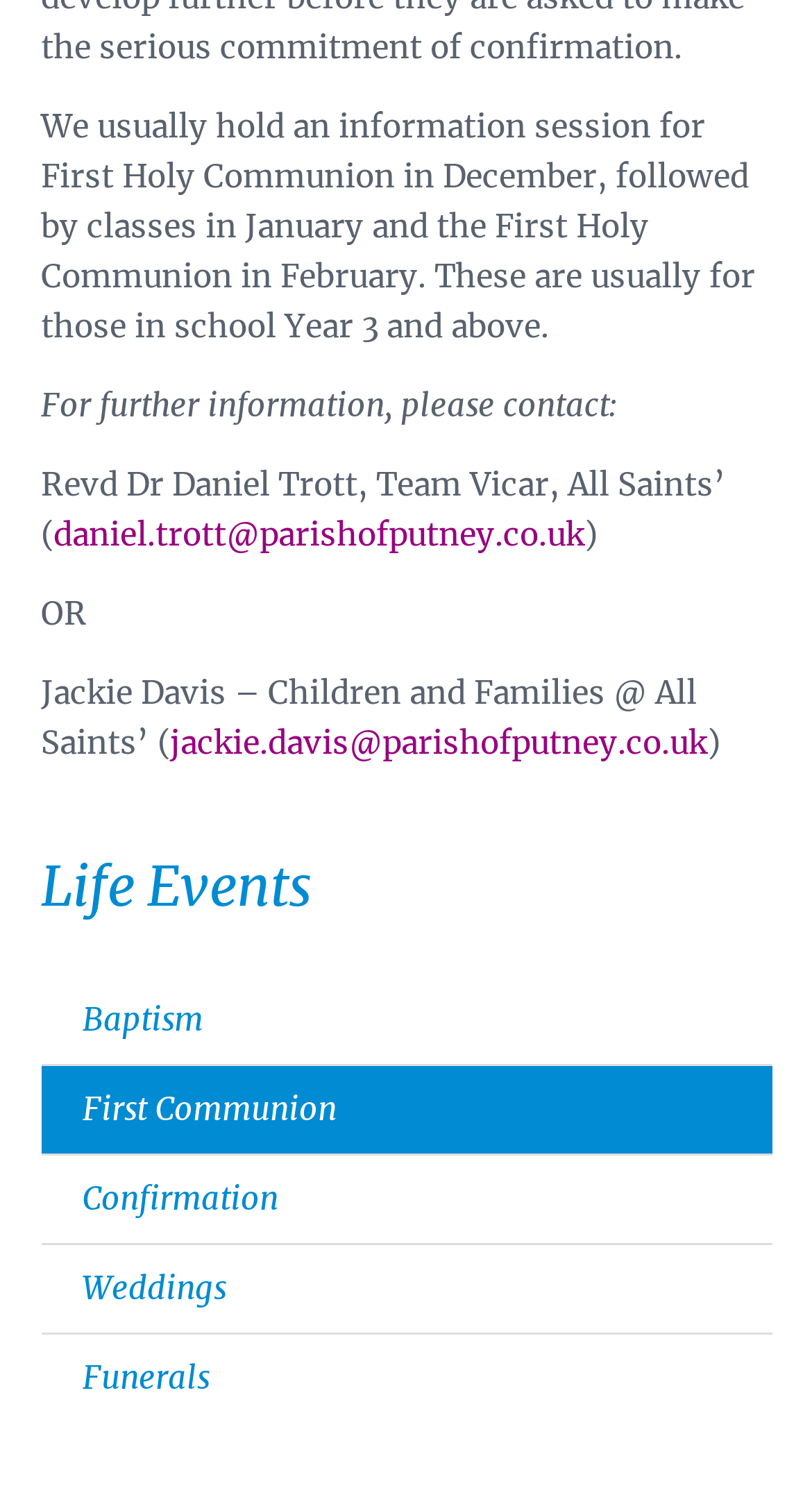Refer to the image and offer a detailed explanation in response to the question: Who is the Team Vicar at All Saints’?

The text states 'Revd Dr Daniel Trott, Team Vicar, All Saints’’ which indicates that Revd Dr Daniel Trott is the Team Vicar at All Saints’.